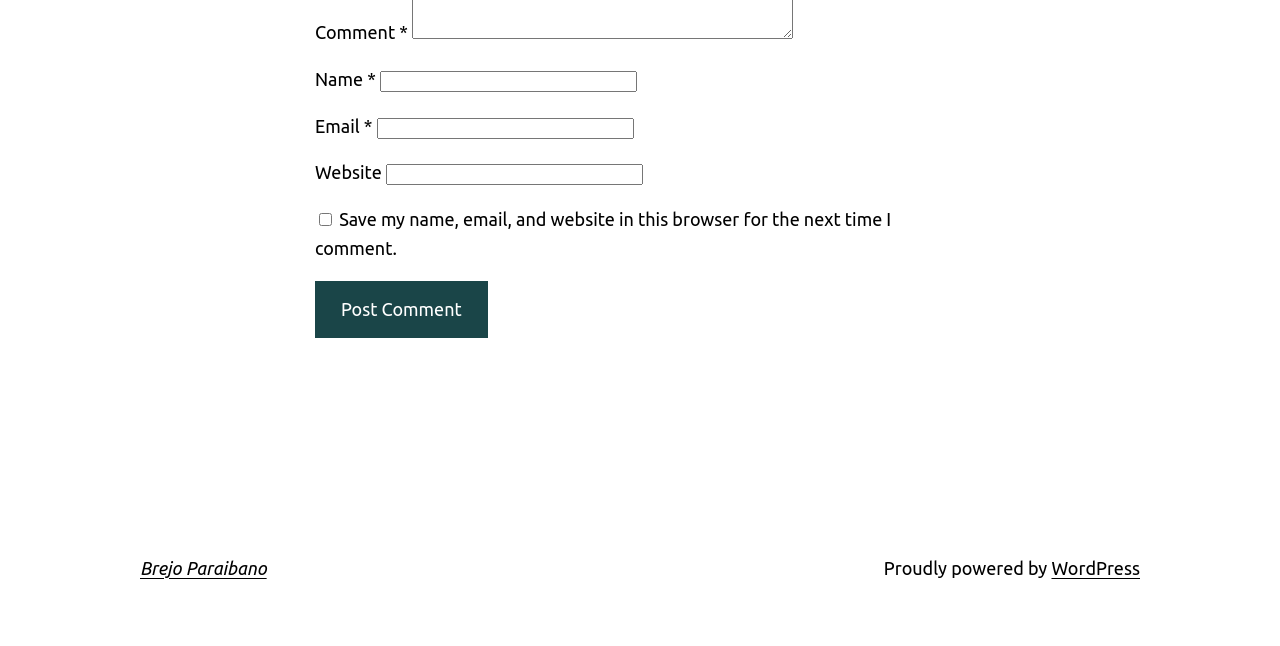What is the website powered by?
Please use the visual content to give a single word or phrase answer.

WordPress